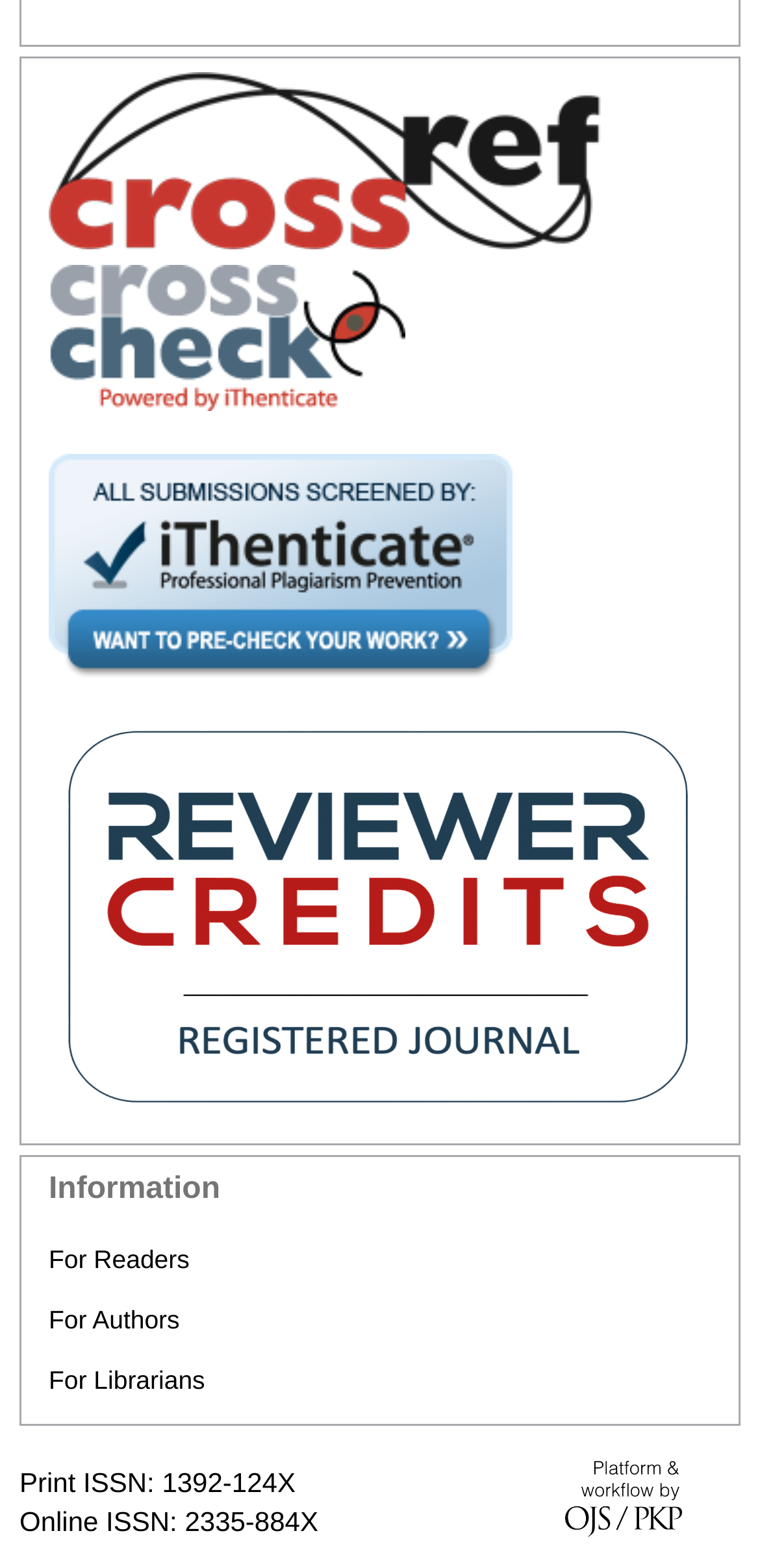What is the print ISSN of the journal?
Please provide a comprehensive answer based on the contents of the image.

I found the print ISSN of the journal by looking at the StaticText element that says 'Print ISSN: 1392-124X'.